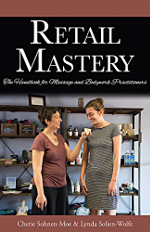Describe the important features and context of the image with as much detail as possible.

This image showcases the cover of the book titled "Retail Mastery: The Handbook for Massage and Bodywork Practitioners," authored by Cherie Sohnen-Moe and Lynda Solien-Wolfe. The cover features a professional setting where two women are engaged in a consultation; one appears to be demonstrating a product to the other, highlighting the practical application of retailing within a massage therapy context. 

The background hints at a well-organized space filled with various wellness products, which emphasizes the theme of the book—incorporating retail into therapy practices to enhance client wellness and provide financial support for practitioners. This guide aims to equip massage and bodywork professionals with essential knowledge and strategies for successful retailing, making it a valuable resource for both emerging and experienced practitioners in the field.